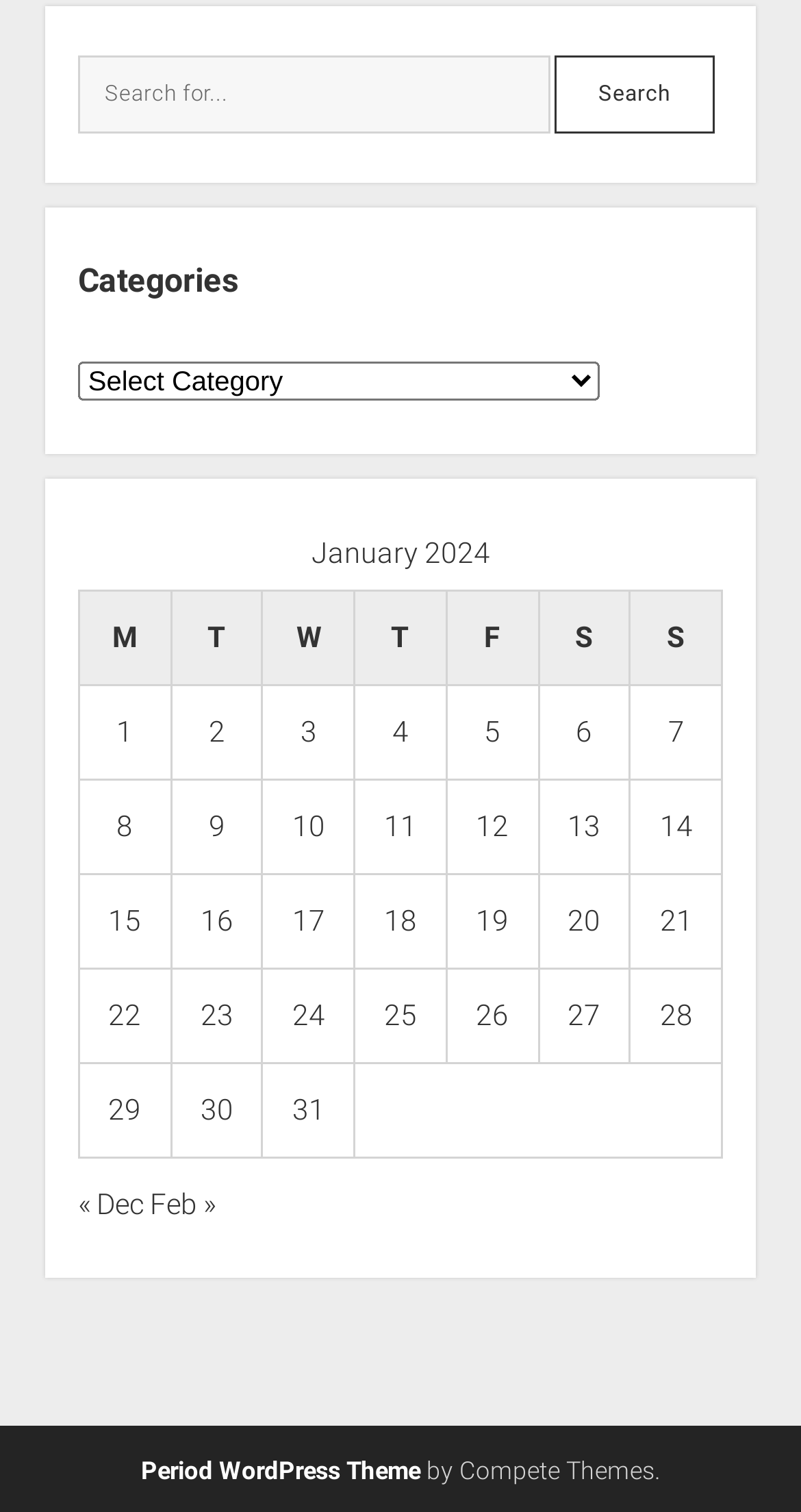Please specify the coordinates of the bounding box for the element that should be clicked to carry out this instruction: "View Period WordPress Theme". The coordinates must be four float numbers between 0 and 1, formatted as [left, top, right, bottom].

[0.176, 0.964, 0.524, 0.983]